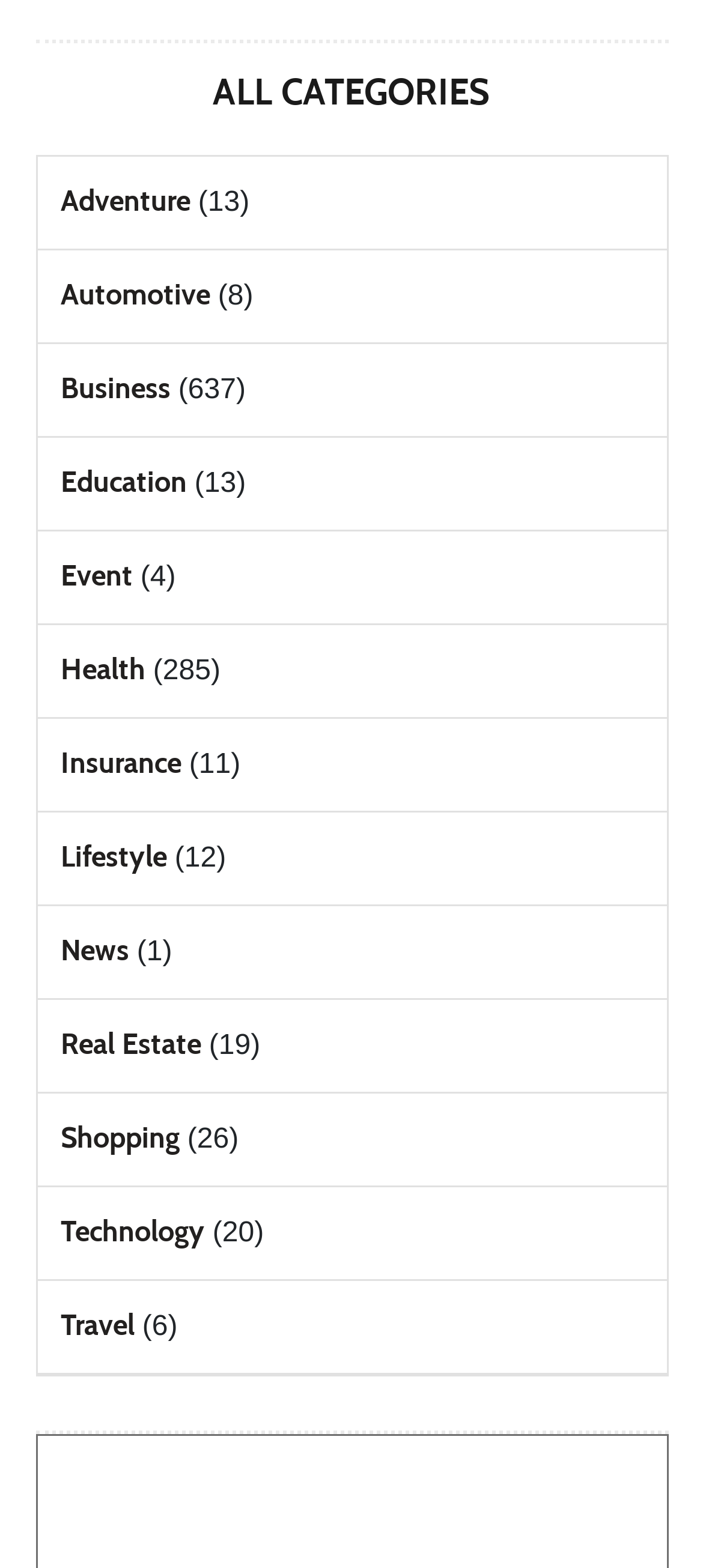Determine the bounding box of the UI component based on this description: "Insurance". The bounding box coordinates should be four float values between 0 and 1, i.e., [left, top, right, bottom].

[0.086, 0.476, 0.258, 0.498]